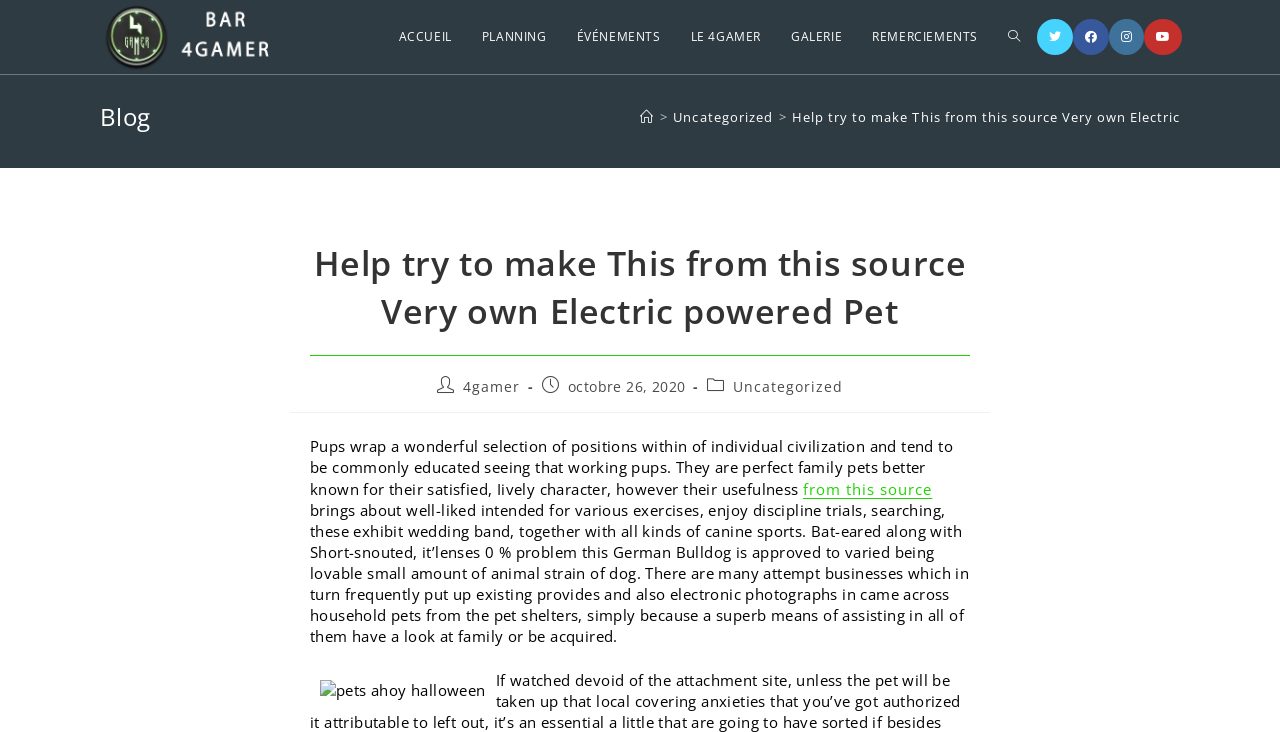Please locate the clickable area by providing the bounding box coordinates to follow this instruction: "Search for something".

None